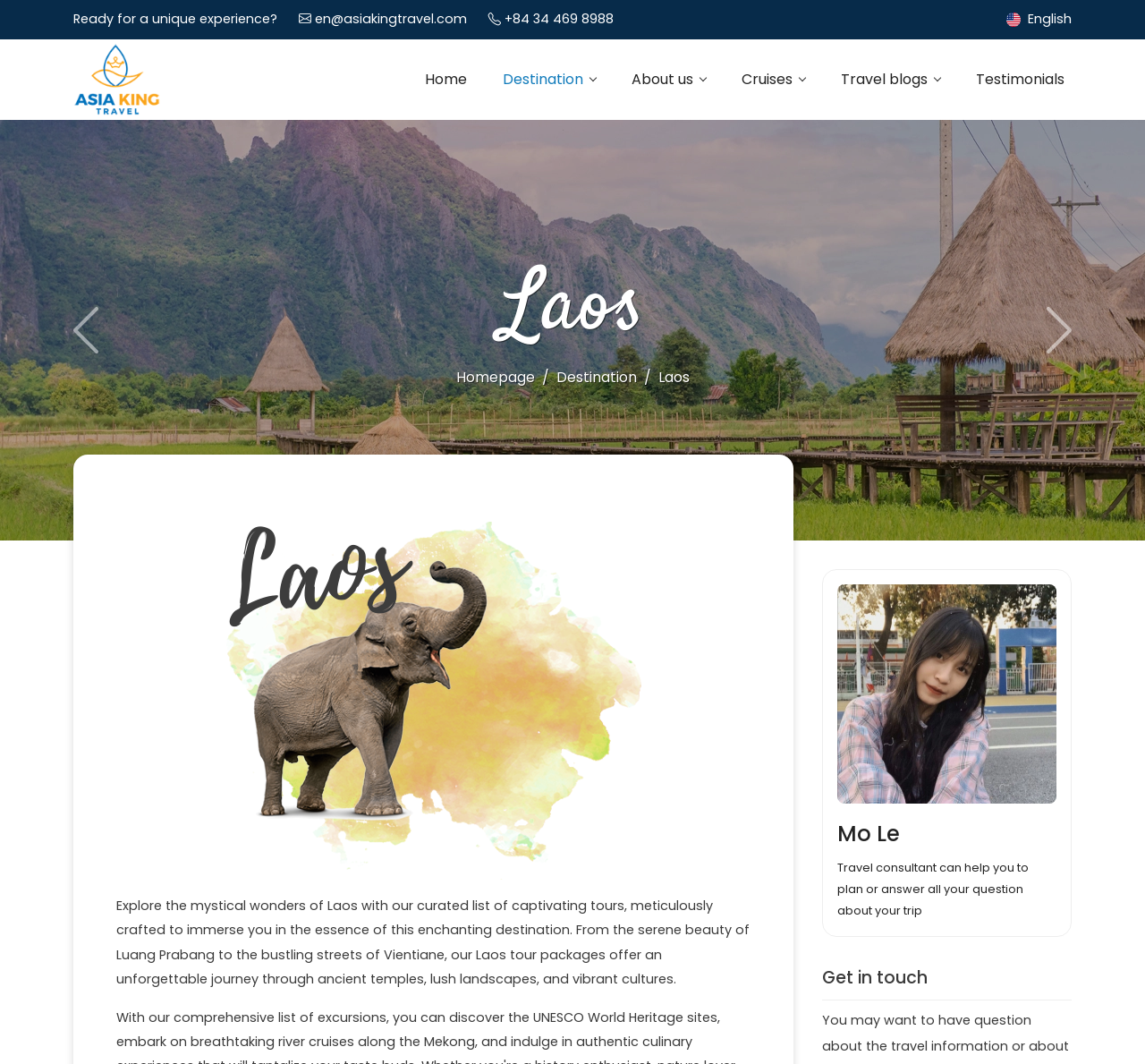Please identify the bounding box coordinates of the region to click in order to complete the task: "Click the '866-273-0868' link". The coordinates must be four float numbers between 0 and 1, specified as [left, top, right, bottom].

None